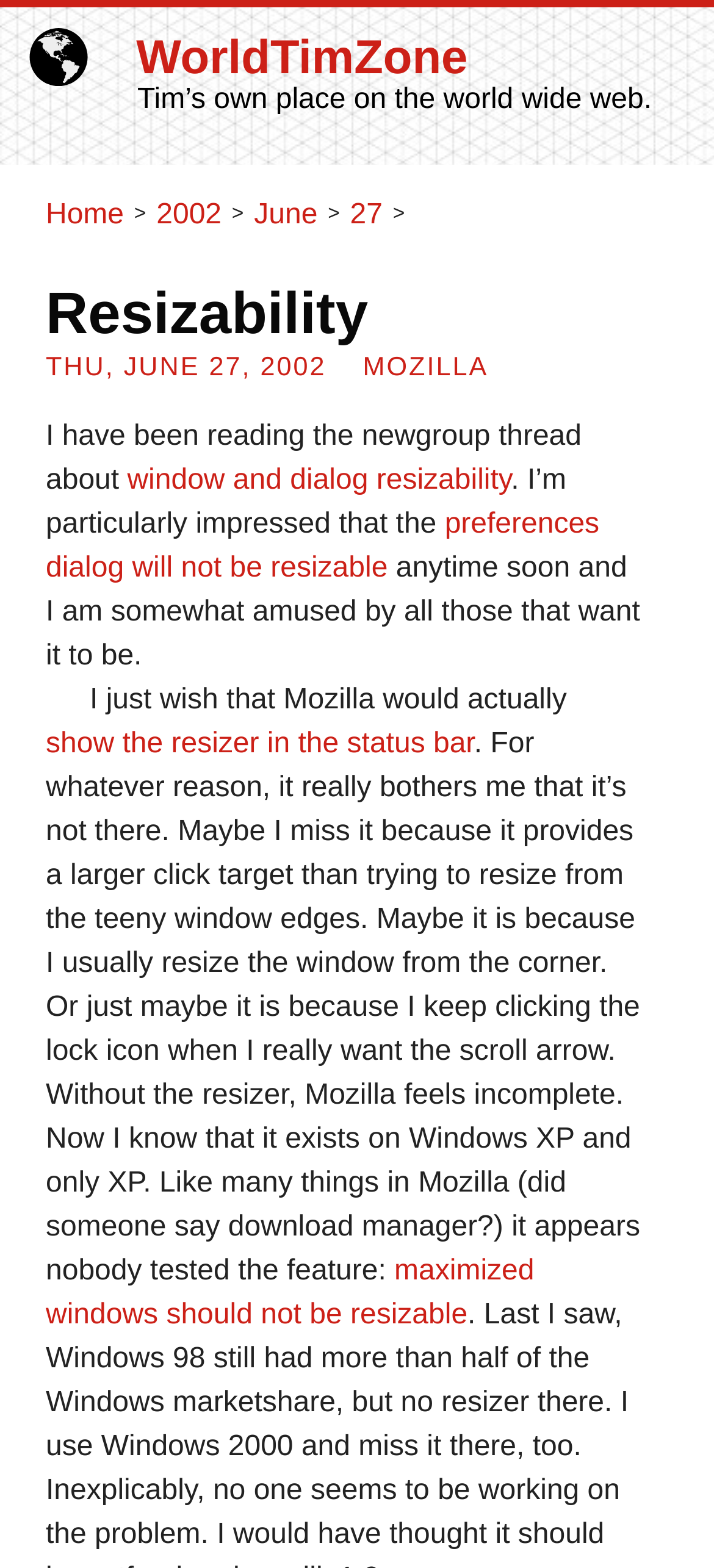Kindly determine the bounding box coordinates of the area that needs to be clicked to fulfill this instruction: "Check the 'MOZILLA' category".

[0.508, 0.226, 0.684, 0.244]